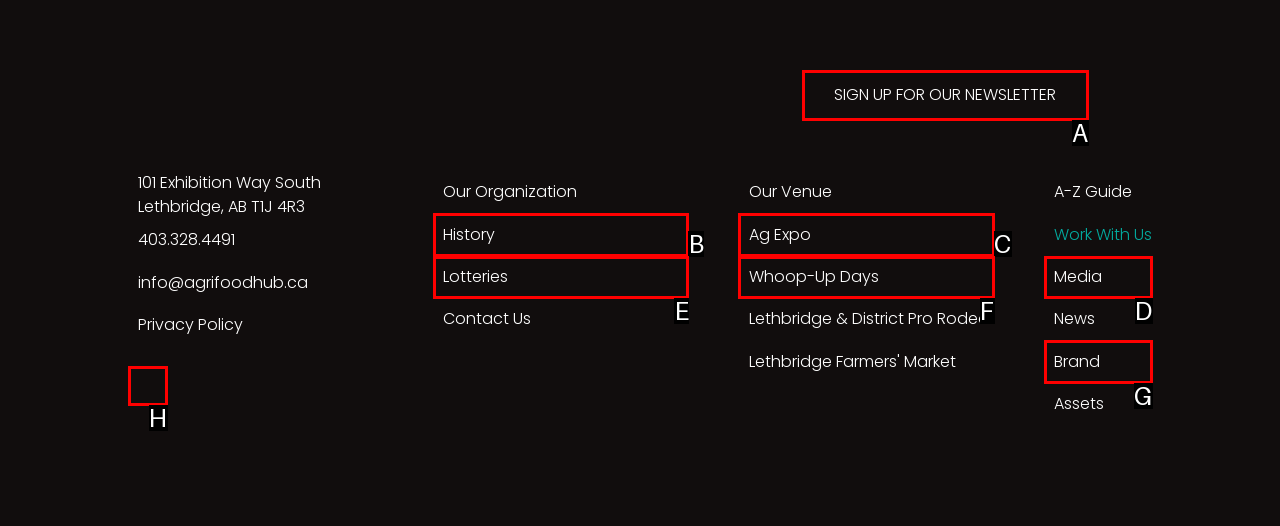Select the option that fits this description: SIGN UP FOR OUR NEWSLETTER
Answer with the corresponding letter directly.

A